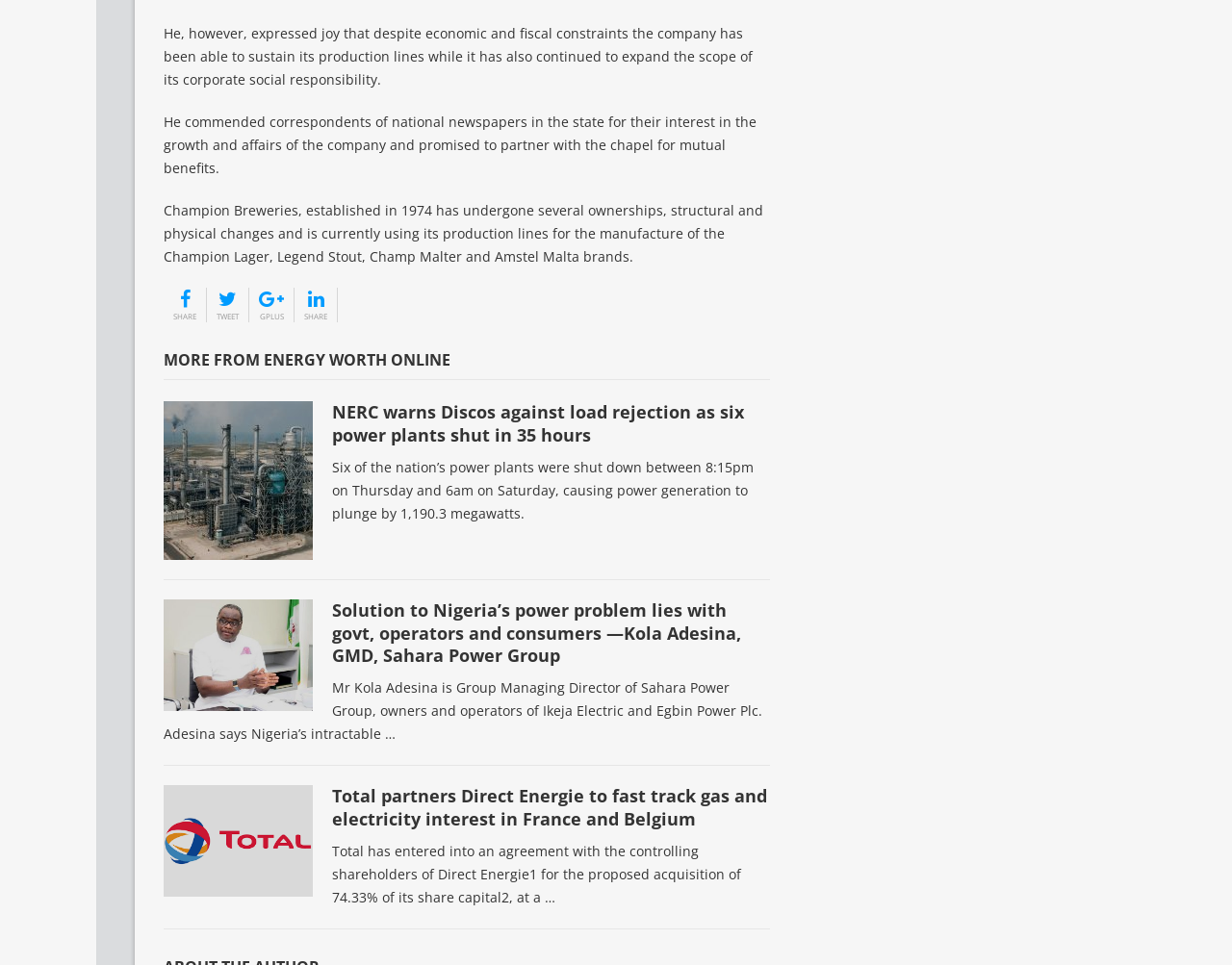What is the topic of the first article?
We need a detailed and meticulous answer to the question.

I looked at the first article element and its child elements, and I found that the heading of the article is 'NERC warns Discos against load rejection as six power plants shut in 35 hours', which suggests that the topic of the article is related to power plants.